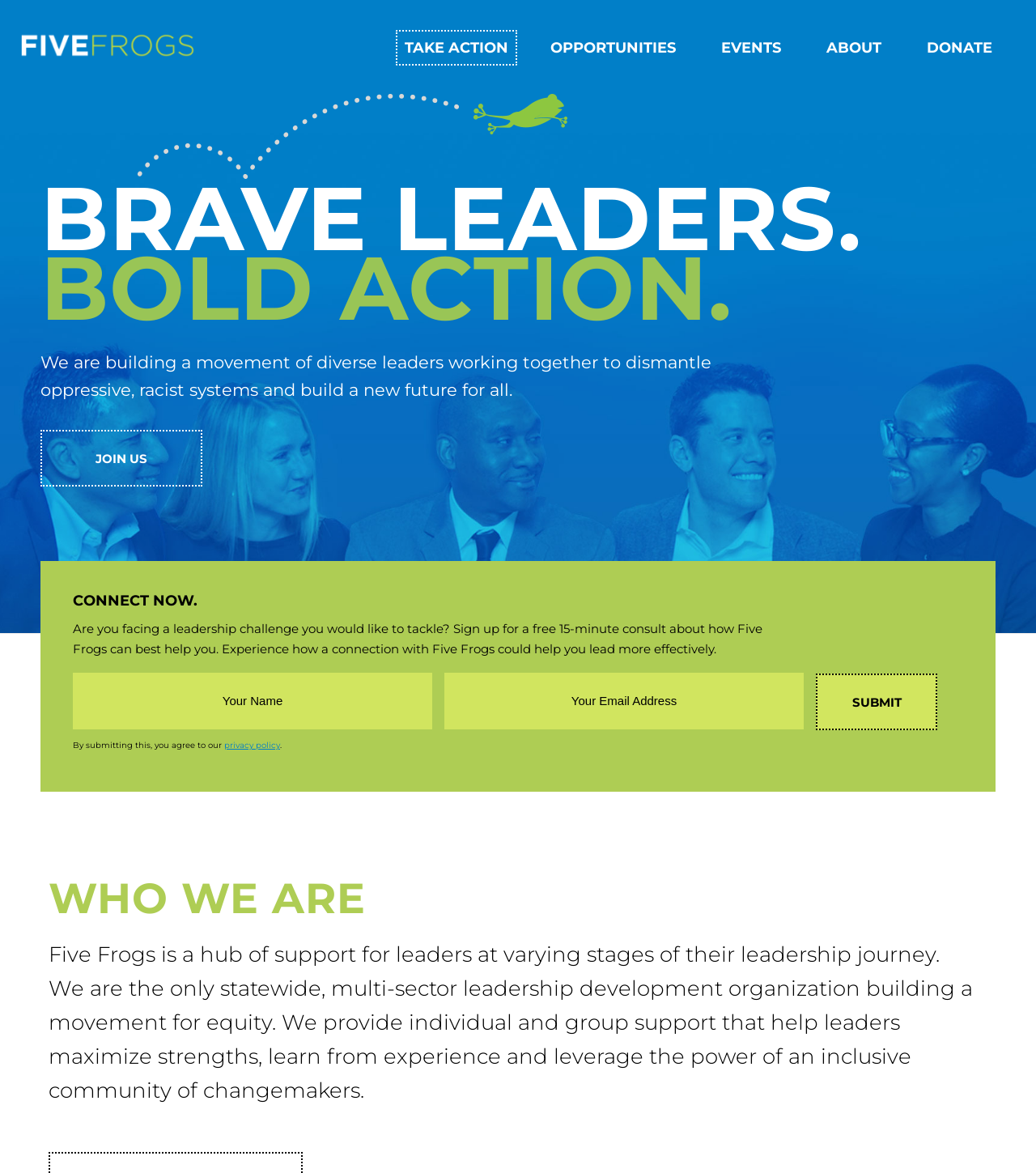Extract the main heading text from the webpage.

BRAVE LEADERS.
BOLD ACTION.